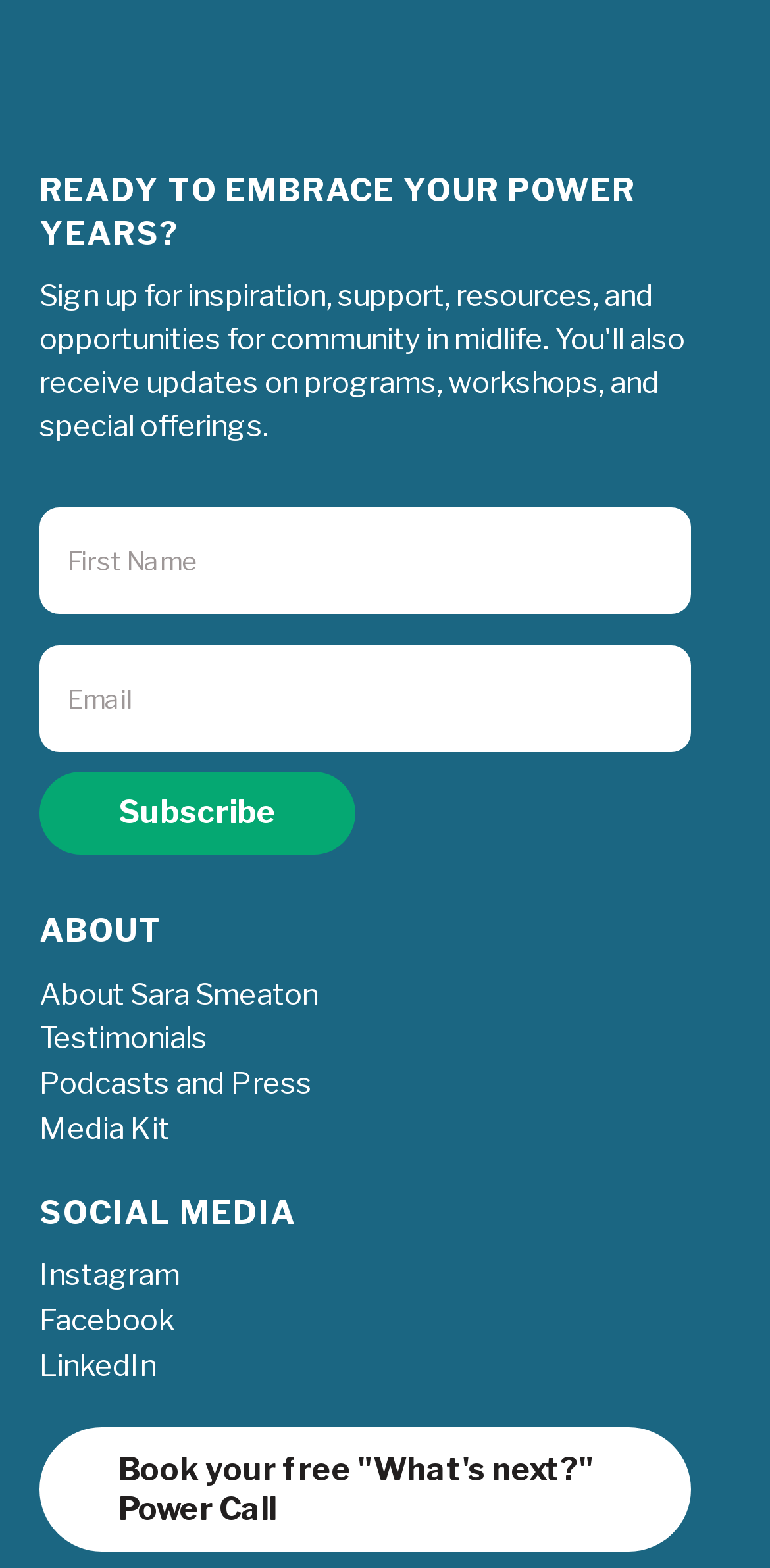Locate the bounding box of the user interface element based on this description: "Podcasts and Press".

[0.051, 0.524, 0.897, 0.556]